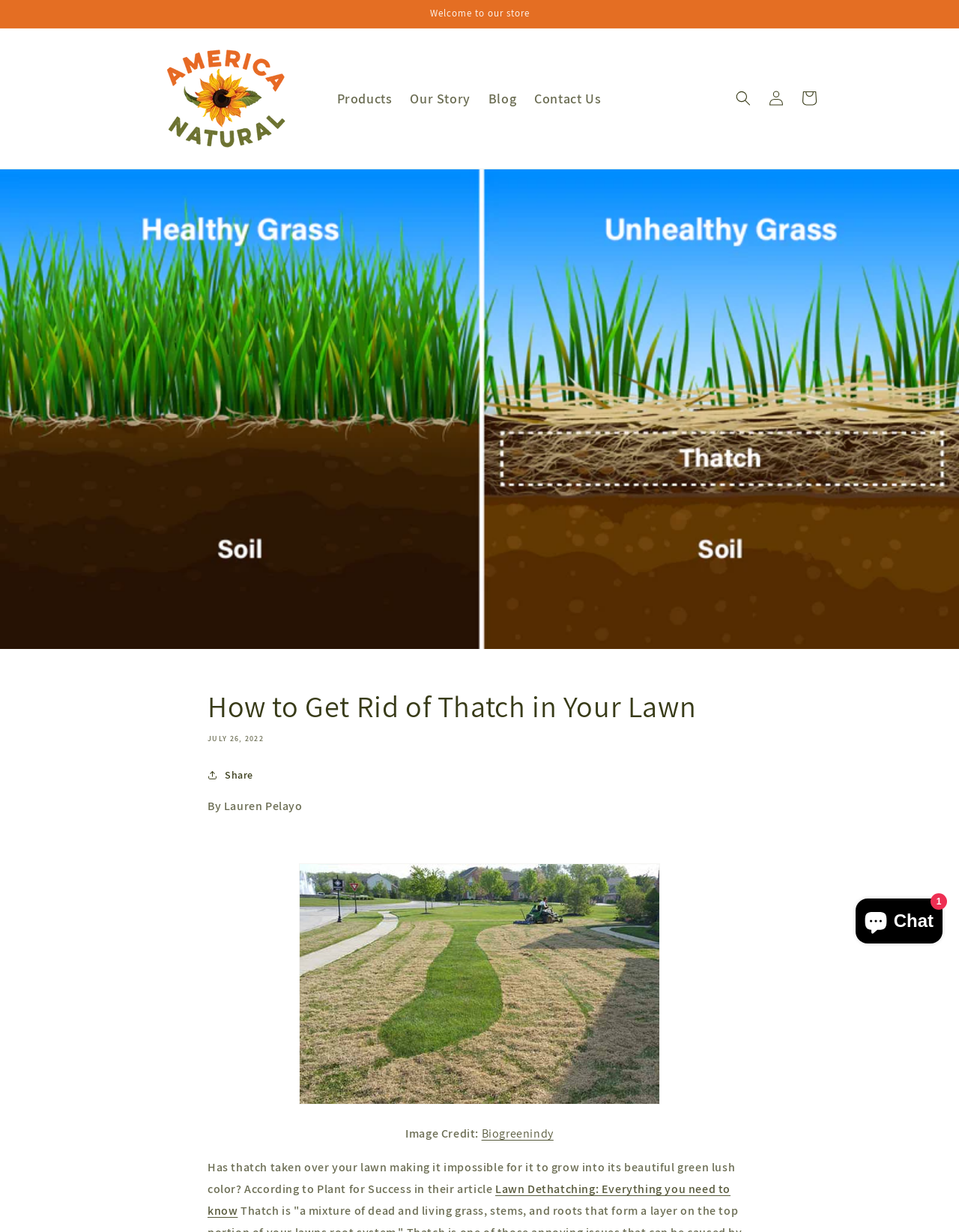What is the topic of the article?
Using the information from the image, give a concise answer in one word or a short phrase.

How to Get Rid of Thatch in Your Lawn